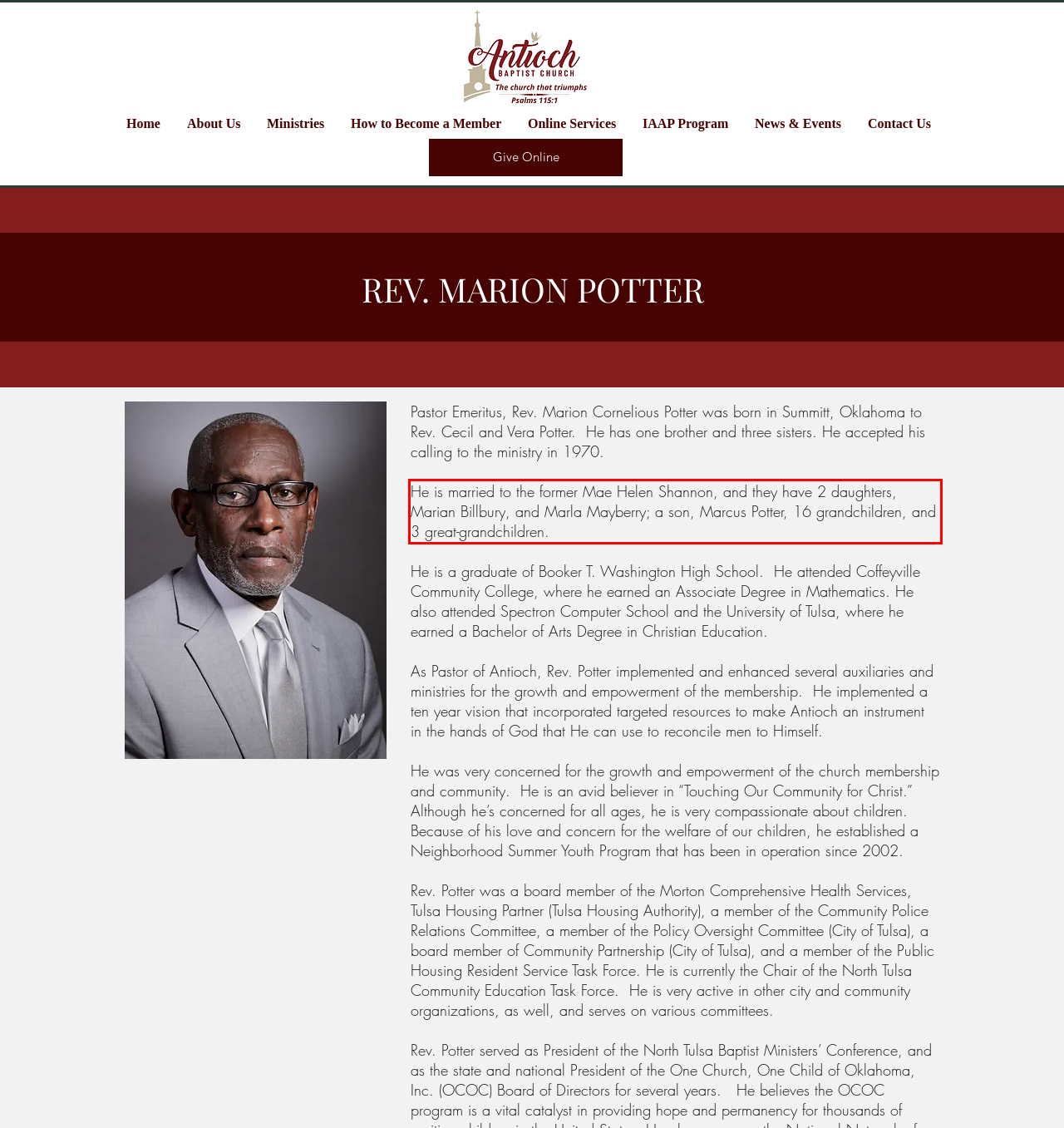You are presented with a screenshot containing a red rectangle. Extract the text found inside this red bounding box.

He is married to the former Mae Helen Shannon, and they have 2 daughters, Marian Billbury, and Marla Mayberry; a son, Marcus Potter, 16 grandchildren, and 3 great-grandchildren.